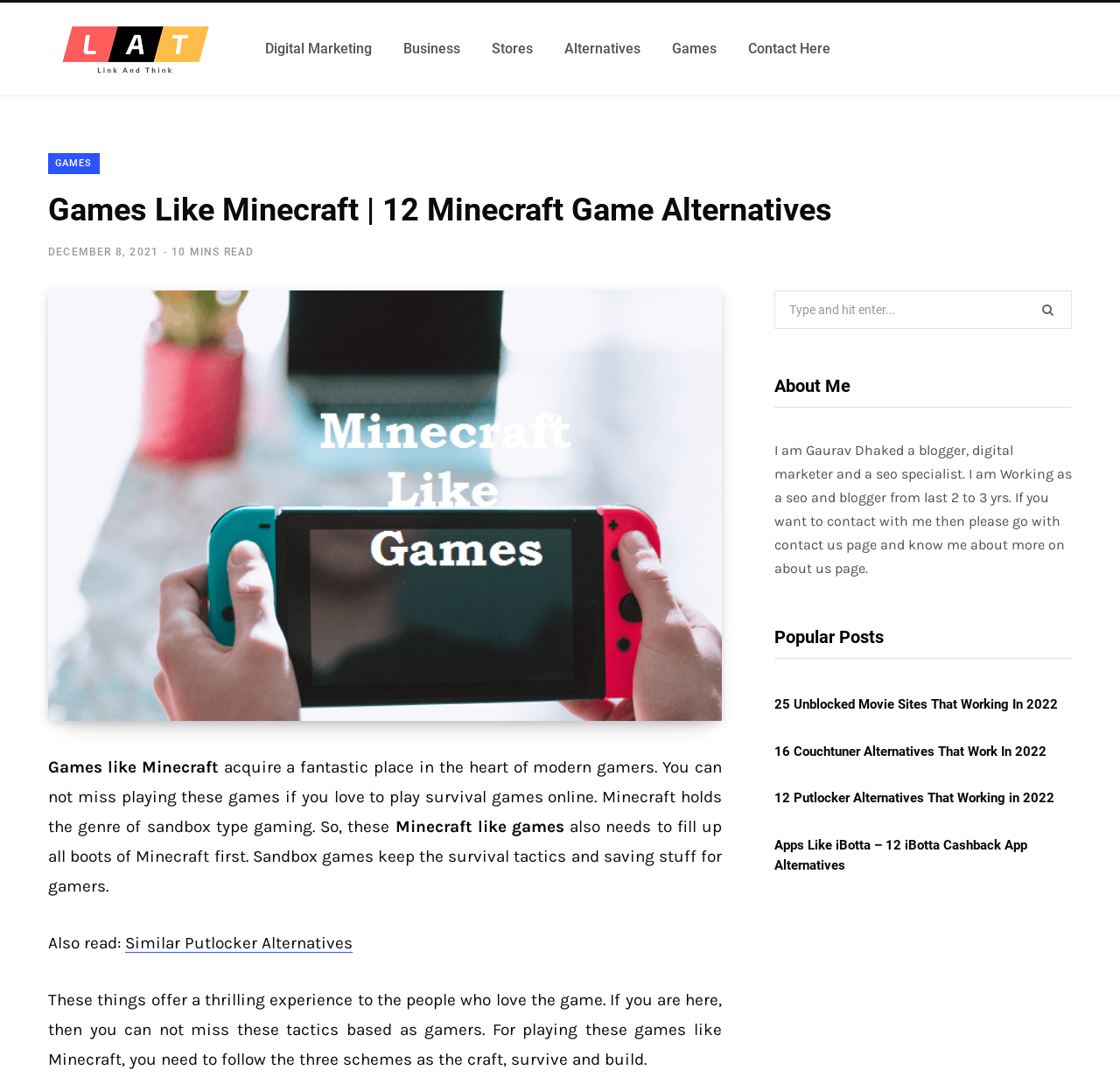What is the name of the blogger who wrote this article?
Give a comprehensive and detailed explanation for the question.

The 'About Me' section on the webpage mentions the name of the blogger as Gaurav Dhaked, who is a digital marketer and SEO specialist.